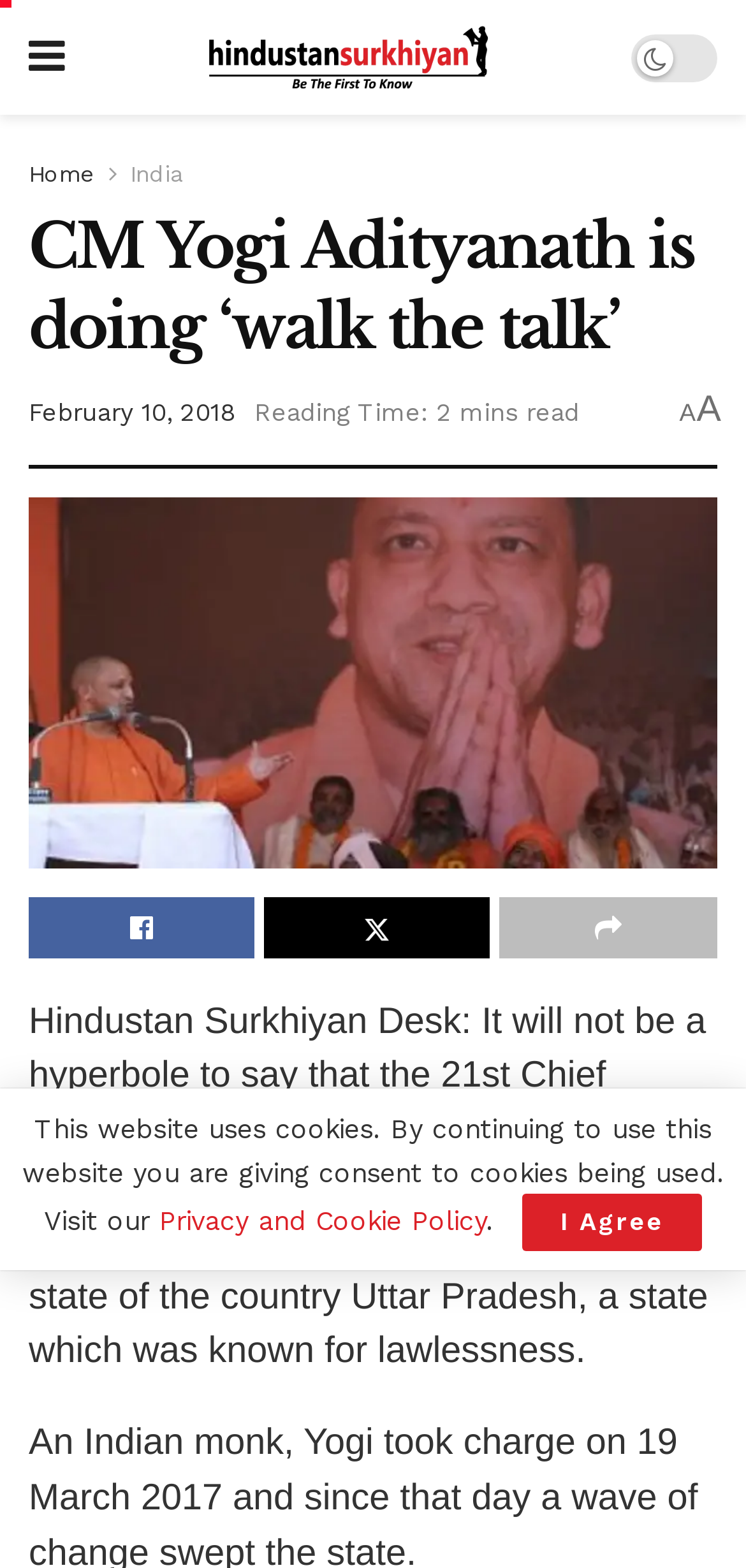Give a detailed account of the webpage.

The webpage appears to be a news article page. At the top left, there is a navigation menu with links to "Home" and "India". Next to the navigation menu, there is a logo of "Hindustan Surkhiyan" with a link to the website's homepage. 

Below the navigation menu, there is a heading that reads "CM Yogi Adityanath is doing ‘walk the talk’". This heading is followed by a link to the article's publication date, "February 10, 2018", and a static text indicating the reading time of 2 minutes.

The main content of the article is a long paragraph that starts with "Hindustan Surkhiyan Desk: It will not be a hyperbole to say that the 21st Chief Minister of Uttar Pradesh is doing exemplary work...". This paragraph is positioned below the article's heading and publication date.

On the right side of the article, there are several social media links, including Facebook, Twitter, and LinkedIn, represented by their respective icons. 

At the bottom of the page, there is a notice about the website's use of cookies, with a link to the "Privacy and Cookie Policy" and an "I Agree" button.